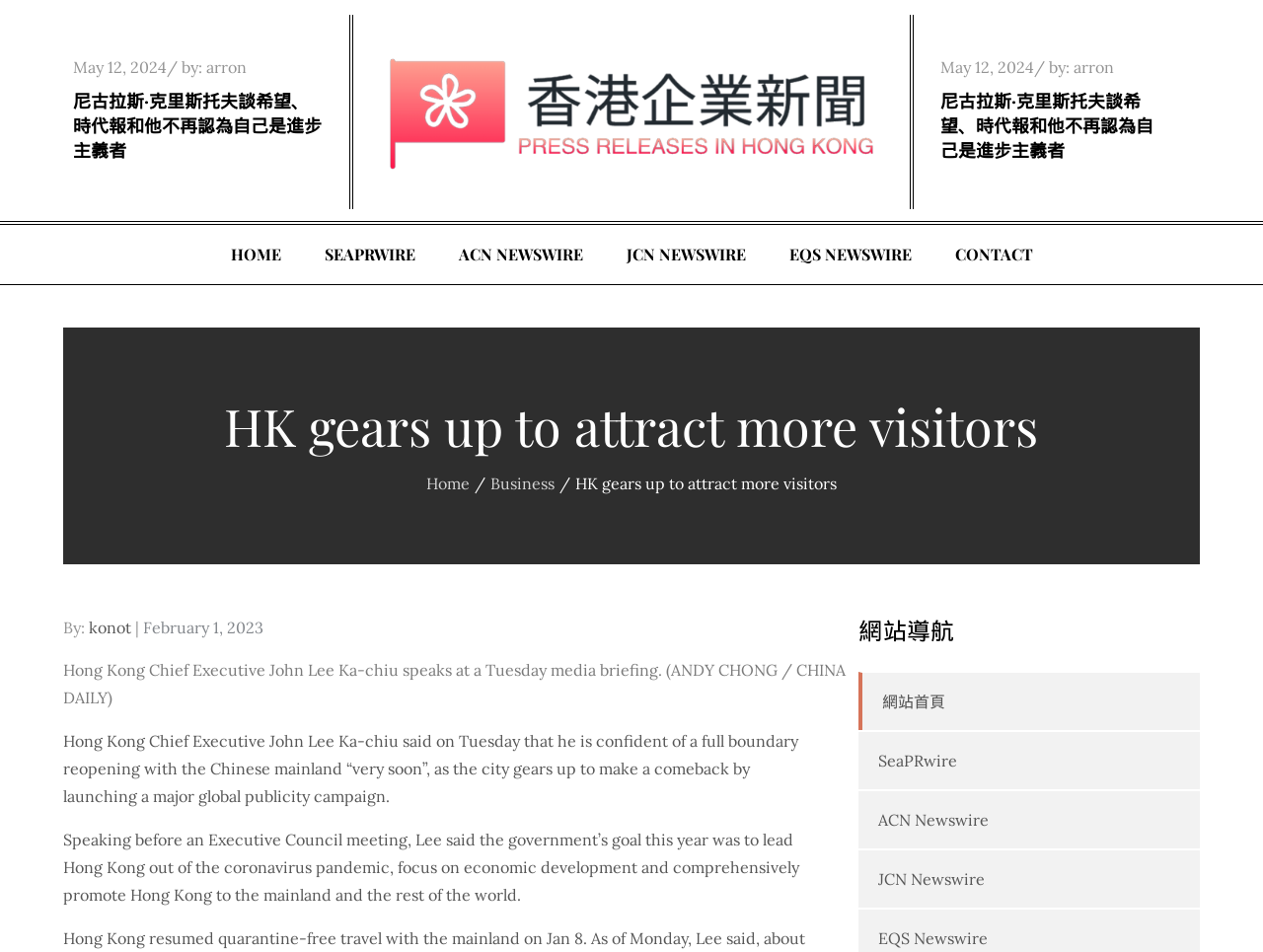What is the date of the second article?
Answer the question with detailed information derived from the image.

I looked at the second article element [248] and found a link element [342] with the text 'May 12, 2024', which is labeled as 'Posted on' [405]. Therefore, I concluded that the date of the second article is May 12, 2024.